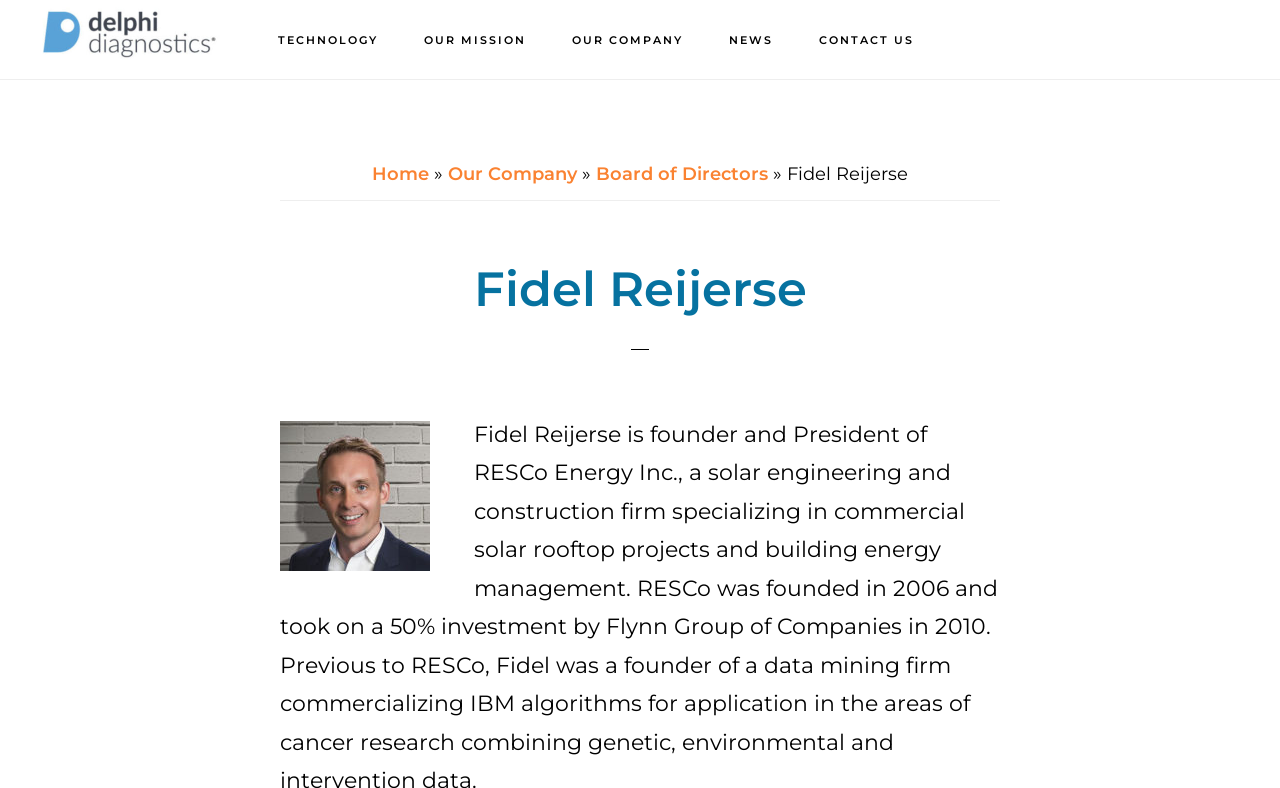Give a comprehensive overview of the webpage, including key elements.

The webpage is about Fidel Reijerse, the founder and President of RESCo Energy Inc., a solar engineering and construction firm. At the top left corner, there are two links, "Skip to main content" and "Skip to footer", which are likely used for accessibility purposes. 

To the right of these links, there is a prominent link "DELPHI DIAGNOSTICS" that serves as the title of the webpage. Below this title, there is a navigation menu labeled "Main" that contains five links: "TECHNOLOGY", "OUR MISSION", "OUR COMPANY", "NEWS", and "CONTACT US". These links are arranged horizontally and take up a significant portion of the top section of the webpage.

Below the navigation menu, there is a secondary navigation section with four links: "Home", "Our Company", "Board of Directors", and a link with a right arrow symbol. The link "Our Company" is highlighted, indicating that it is the current page.

The main content of the webpage is focused on Fidel Reijerse, with a heading that bears his name. Below the heading, there is a figure containing an image of Fidel Reijerse, which takes up a significant portion of the page. The image is positioned to the left of the heading, and both elements are centered horizontally on the page.